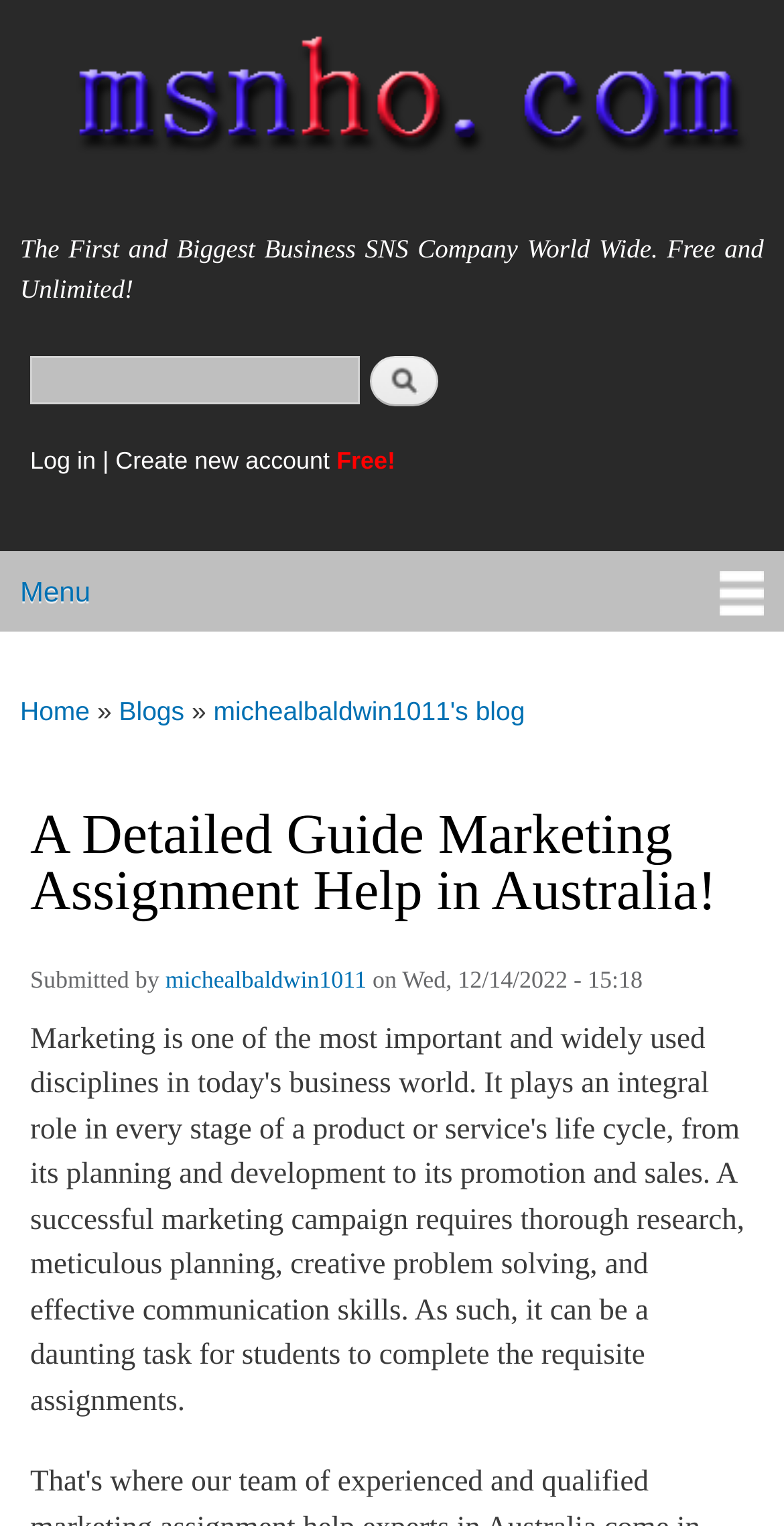Provide the bounding box coordinates of the section that needs to be clicked to accomplish the following instruction: "Search for something."

[0.038, 0.234, 0.459, 0.265]